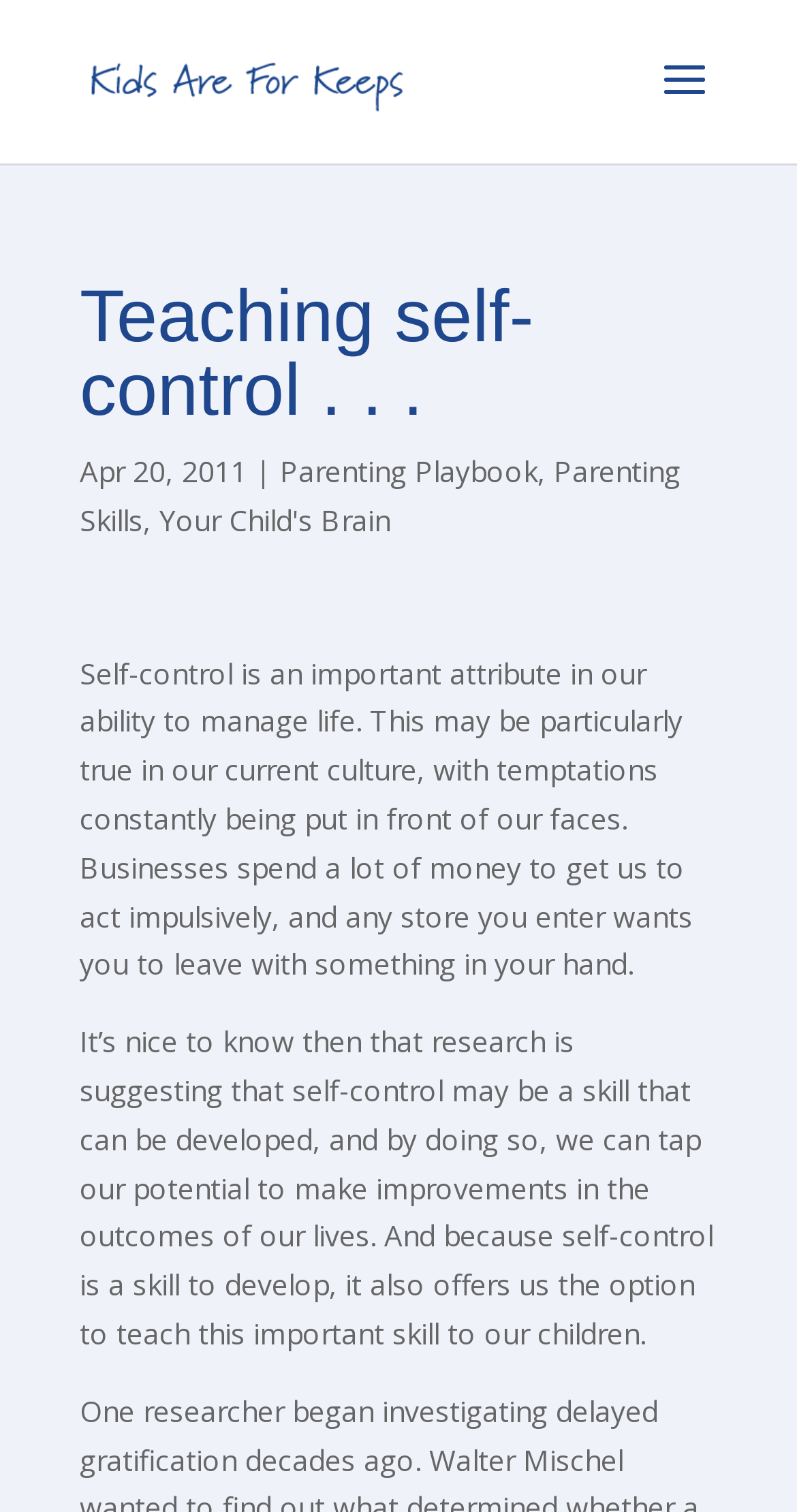Generate a comprehensive description of the contents of the webpage.

The webpage is about teaching self-control to kids. At the top left, there is a logo of "Kids Are For Keeps" which is an image with a link to the website. Below the logo, there is a search bar that spans across the top of the page. 

The main content of the webpage starts with a heading "Teaching self-control..." which is centered at the top. Below the heading, there is a date "Apr 20, 2011" followed by a vertical line and a link to "Parenting Playbook". To the right of the link, there is another link to "Parenting Skills" and a comma separating the two links. Below the comma, there is a link to "Your Child's Brain".

The main article starts below these links, which discusses the importance of self-control in managing life. The article explains how businesses try to get people to act impulsively and how self-control can be developed to improve life outcomes. It also mentions the possibility of teaching this skill to children. The article is divided into two paragraphs, with the second paragraph starting below the first one.